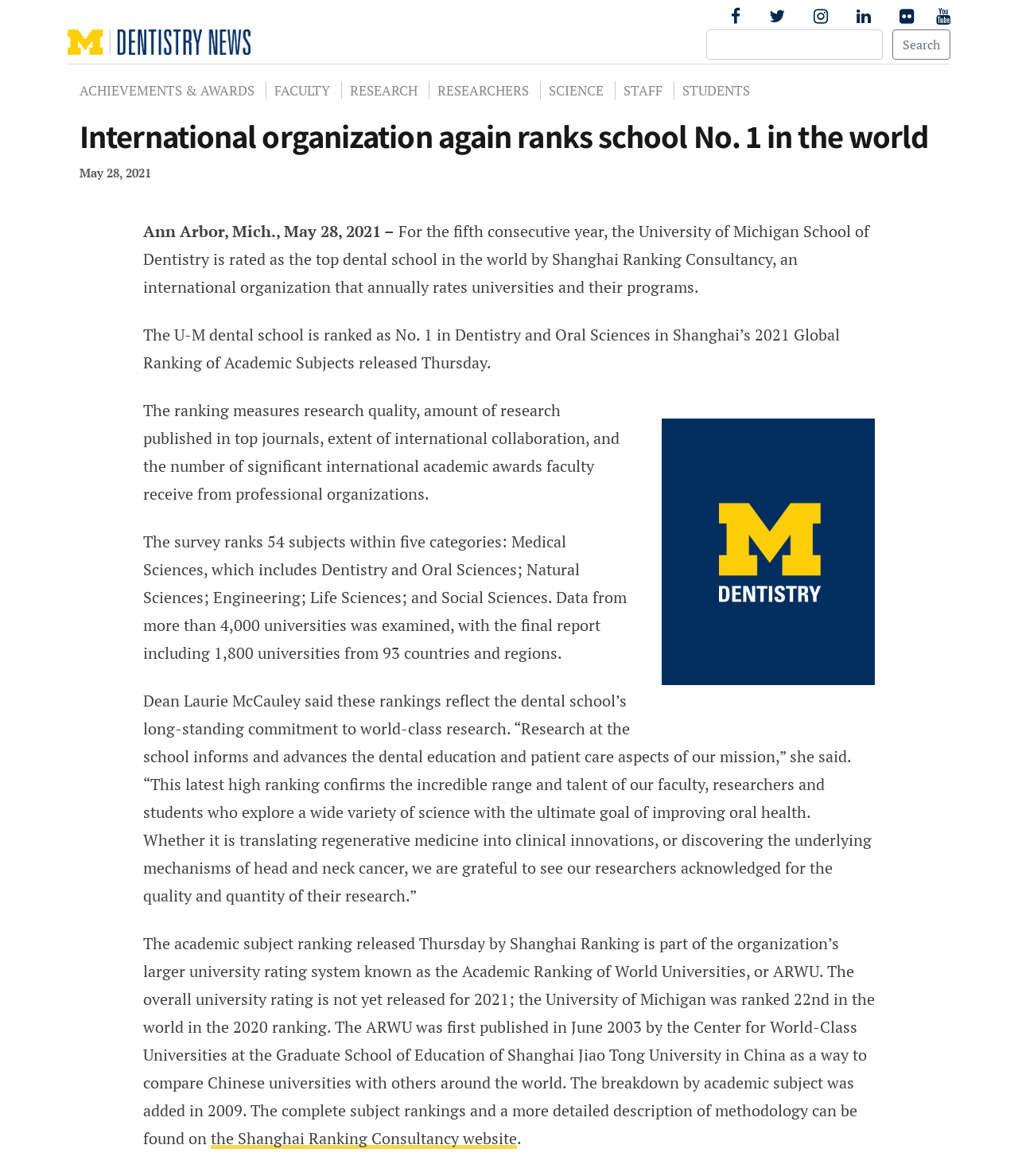Find the main header of the webpage and produce its text content.

U-M Dentistry News